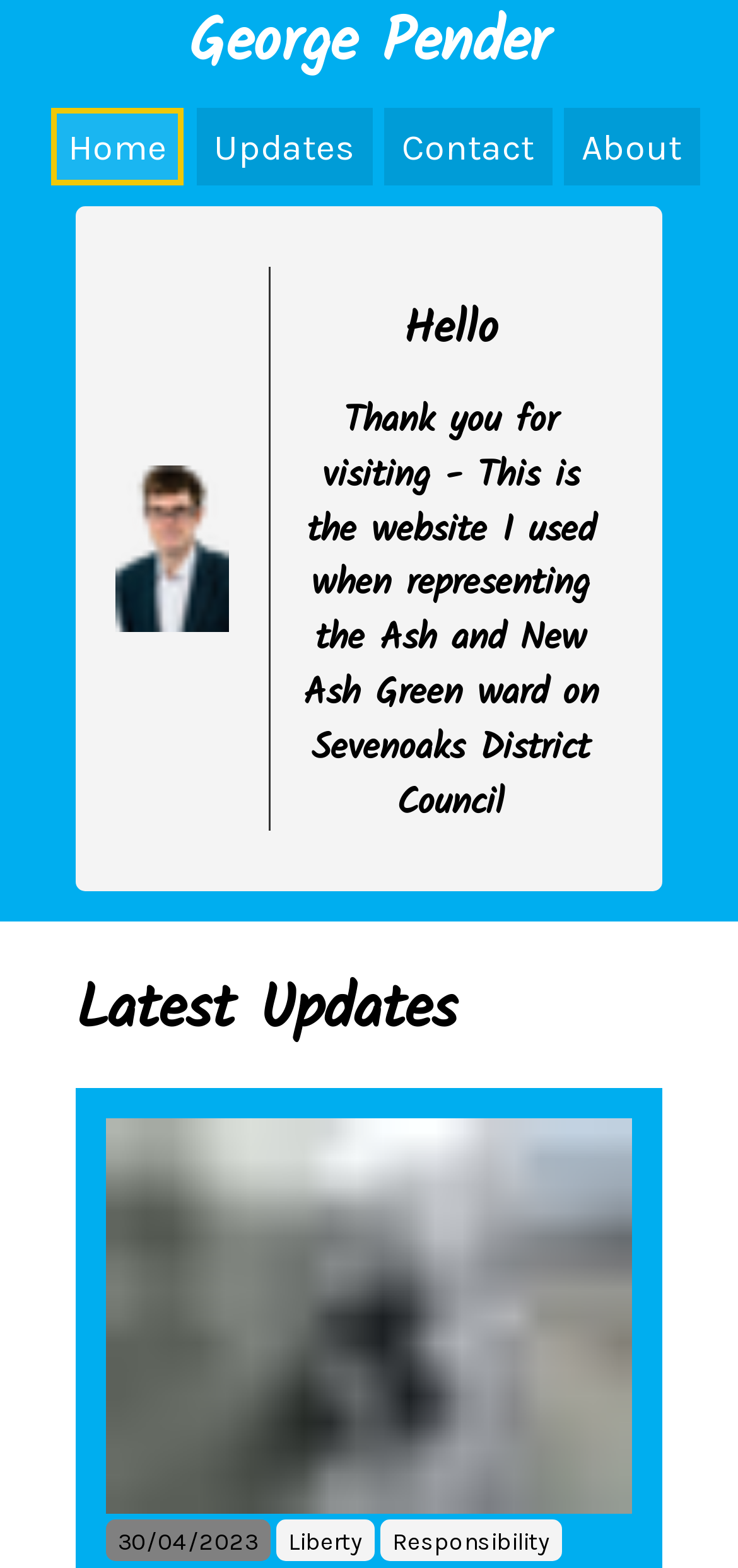Generate a thorough caption detailing the webpage content.

The webpage is about George Pender, a Councillor representing Ash on Ash-cum-Ridley Parish Council and a former Sevenoaks District Councillor. At the top of the page, there is a heading with the title "George Pender" and a navigation menu with four links: "Home", "Updates", "Contact", and "About", aligned horizontally across the top of the page.

Below the navigation menu, there is a portrait image of George Pender, positioned slightly to the left of the center of the page. Underneath the image, there is a heading that reads "Hello", followed by a paragraph of text that welcomes visitors to the website and explains its purpose.

Further down the page, there is a section titled "Latest Updates", which features an image of Andrew and George Pender litter picking at Barnfield Park, accompanied by a timestamp. The image takes up most of the width of the page, with the timestamp positioned below it.

There are a total of five images on the page, including the portrait of George Pender and the image in the "Latest Updates" section. The page also contains several headings and links, which are strategically placed to provide easy navigation and clear organization of content.